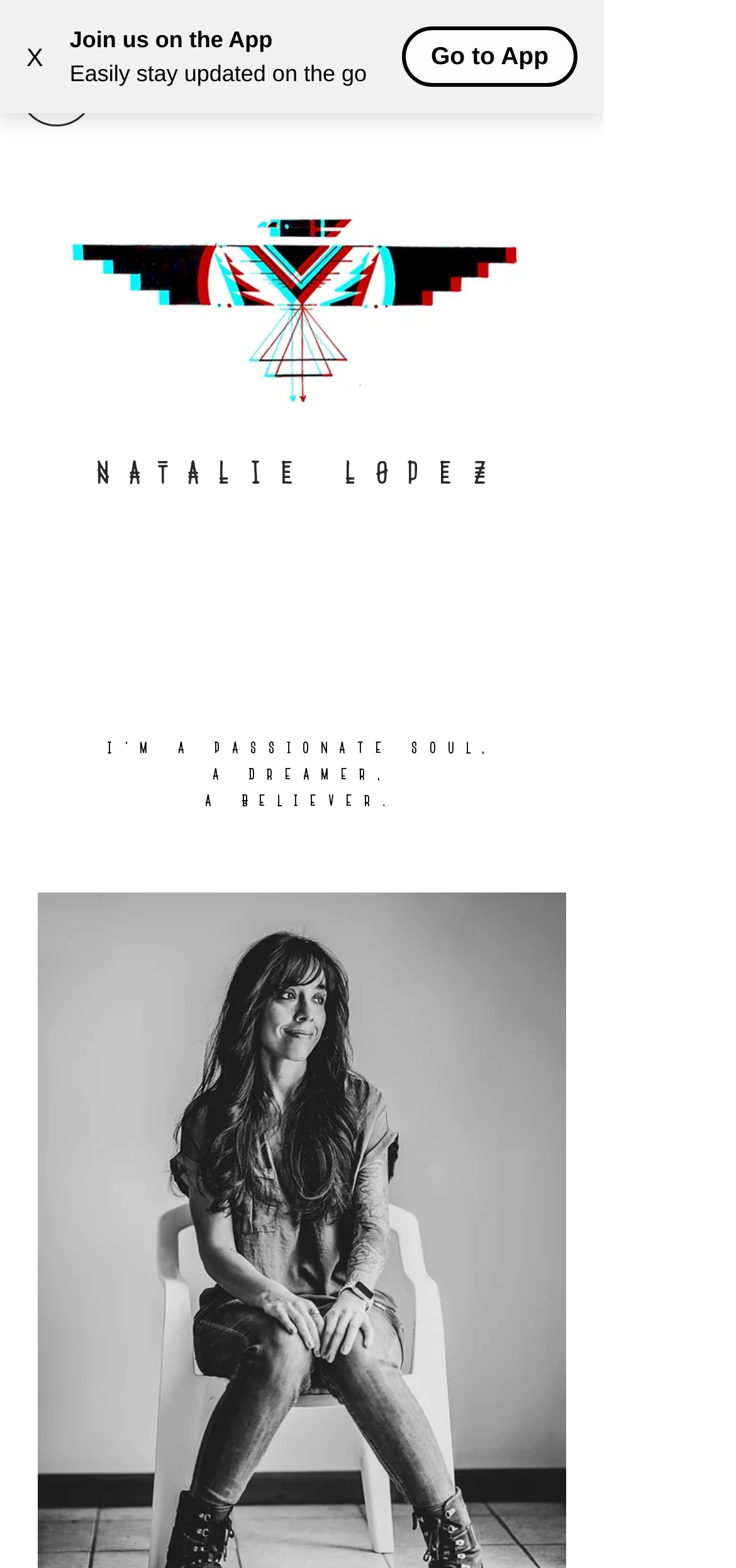Please analyze the image and provide a thorough answer to the question:
What is the photographer's name?

The photographer's name is mentioned in the heading 'NATALIE LOPEZ' which is located at the top of the webpage, indicating that the webpage is about Natalie Lopez Photography.